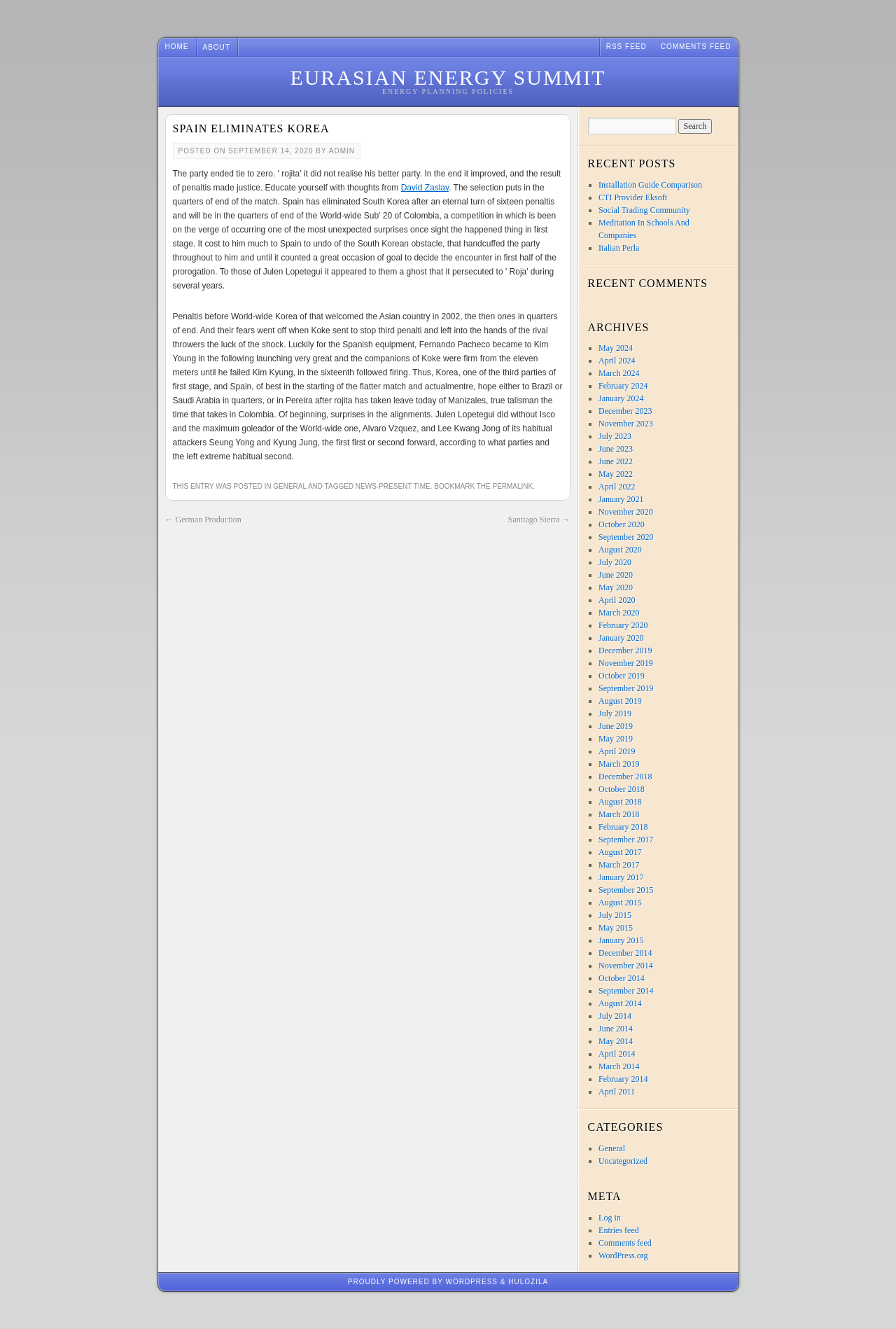Can you specify the bounding box coordinates for the region that should be clicked to fulfill this instruction: "Check the archives for September 2020".

[0.668, 0.401, 0.729, 0.408]